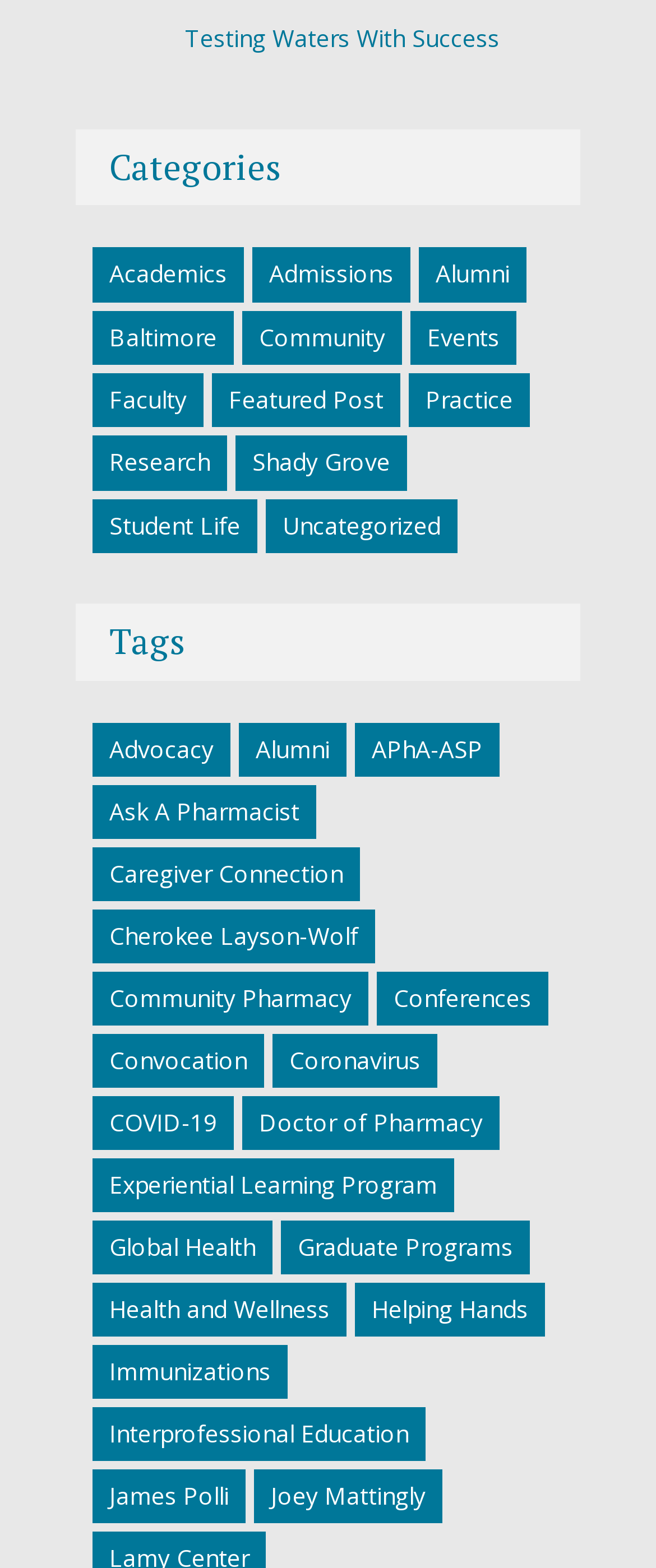Who is featured in the image at the top?
Using the visual information, answer the question in a single word or phrase.

Kun Yang